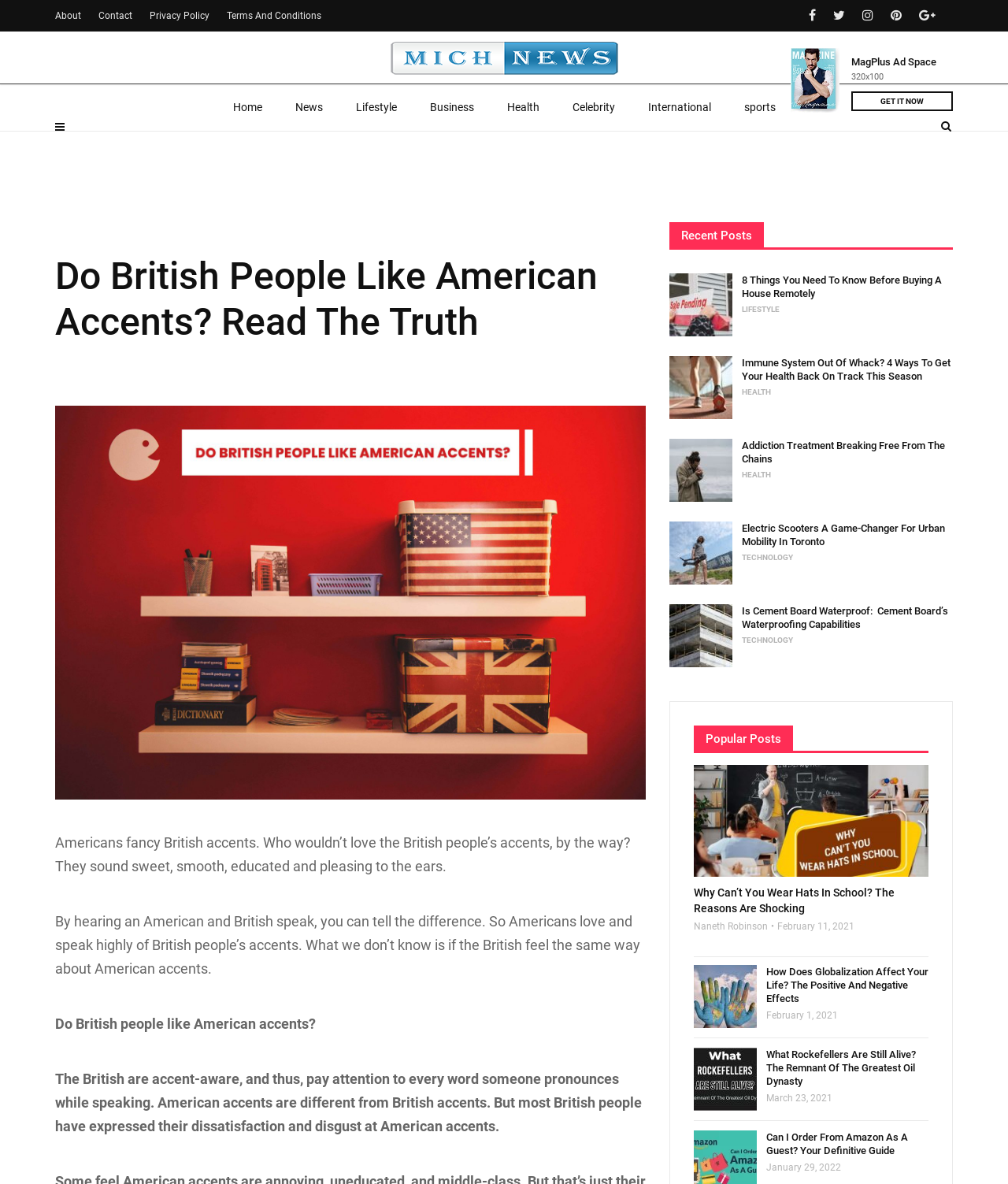What is the category of the article 'Buying A House Remotely'?
Give a detailed and exhaustive answer to the question.

I found the article 'Buying A House Remotely' in the 'Recent Posts' section, and next to it, there is a link 'LIFESTYLE', which indicates the category of the article.